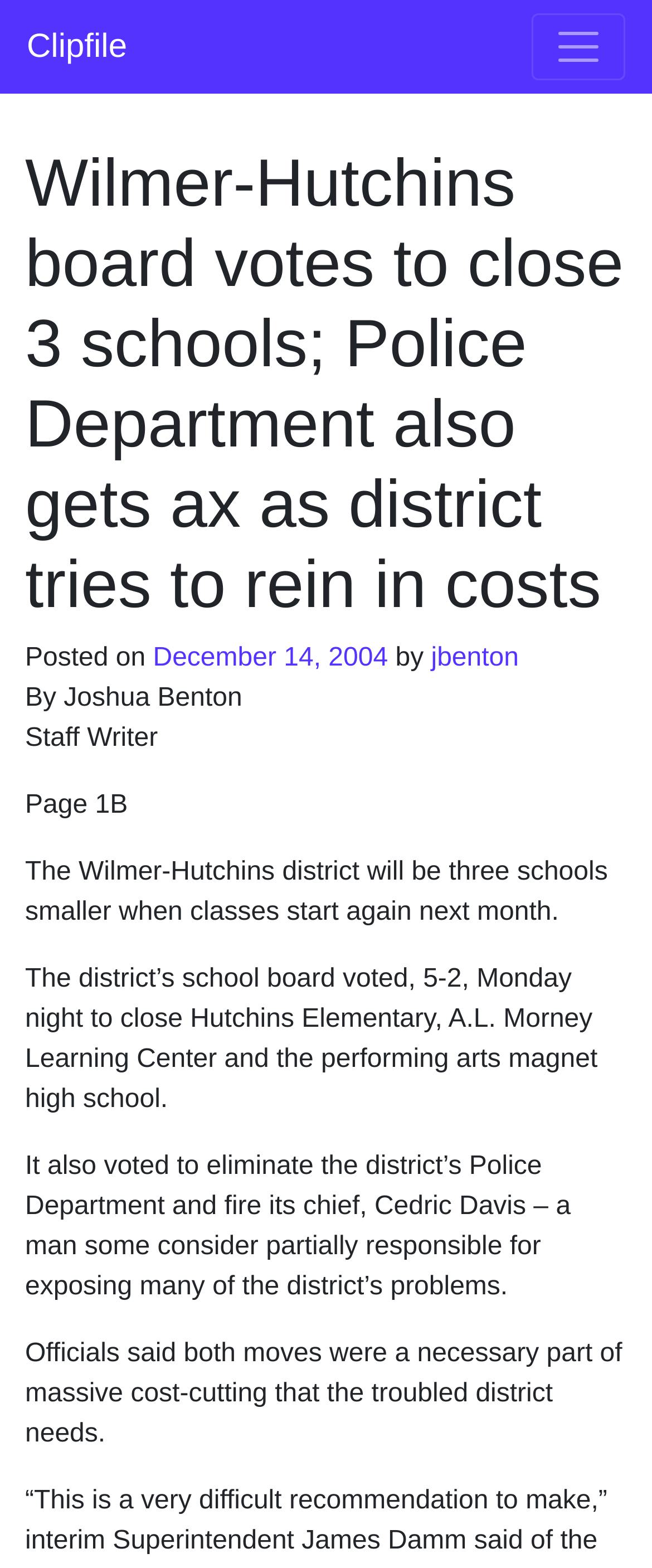What is the reason for the cost-cutting measures?
Can you offer a detailed and complete answer to this question?

According to the article, the cost-cutting measures, including the closure of three schools and the elimination of the Police Department, are necessary to address the district's problems.